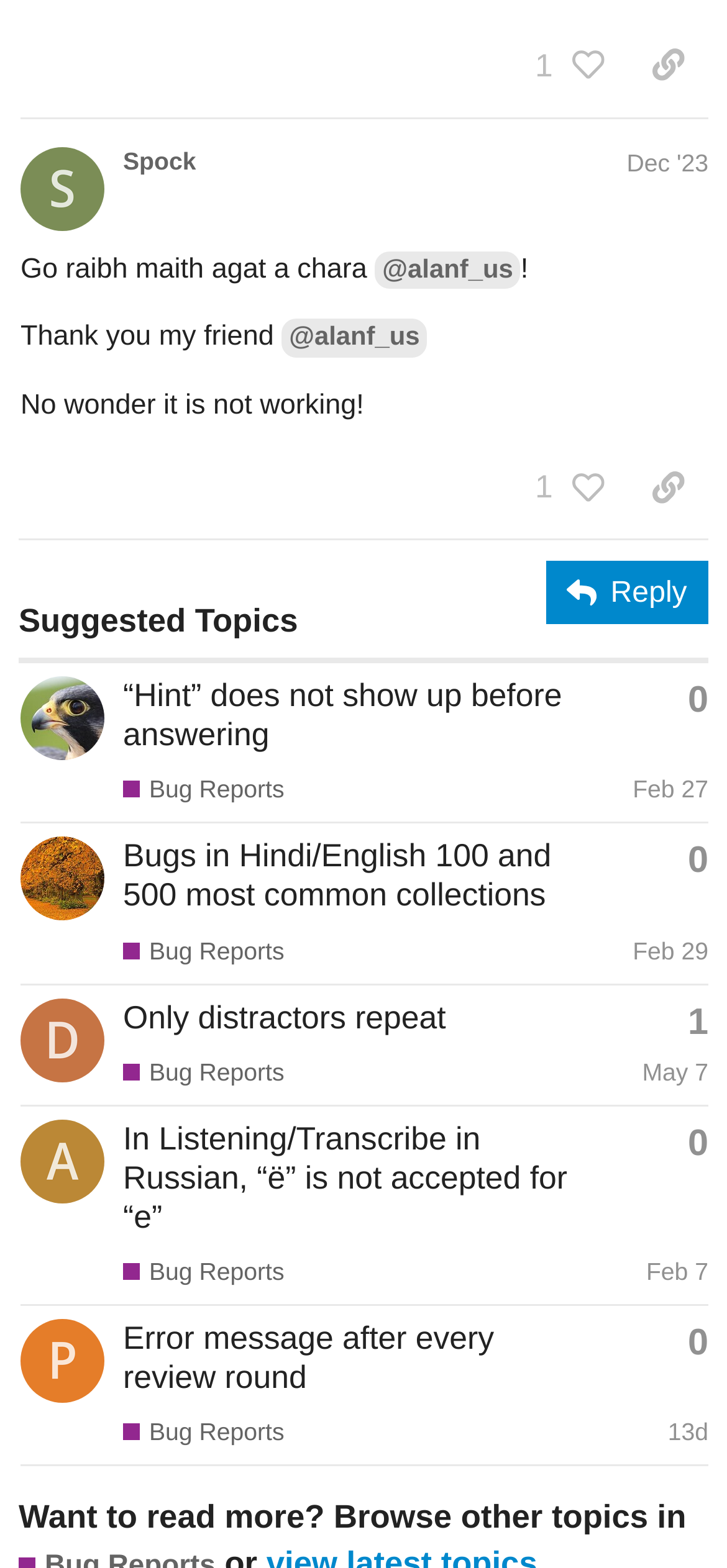How many people liked the post '#3 by @Spock'?
Using the image, respond with a single word or phrase.

1 person